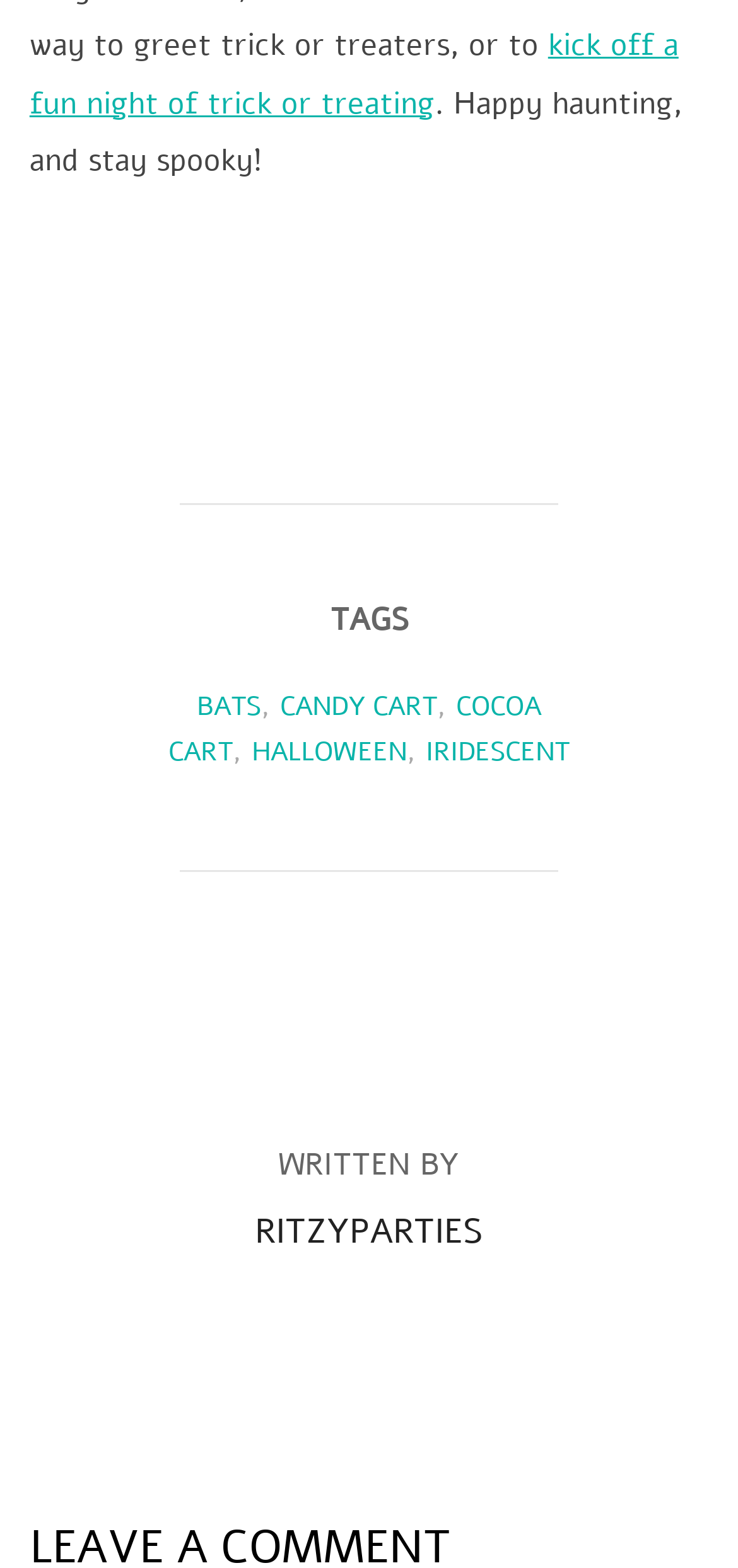What is the position of the 'TAGS' heading?
Answer the question using a single word or phrase, according to the image.

Above the footer